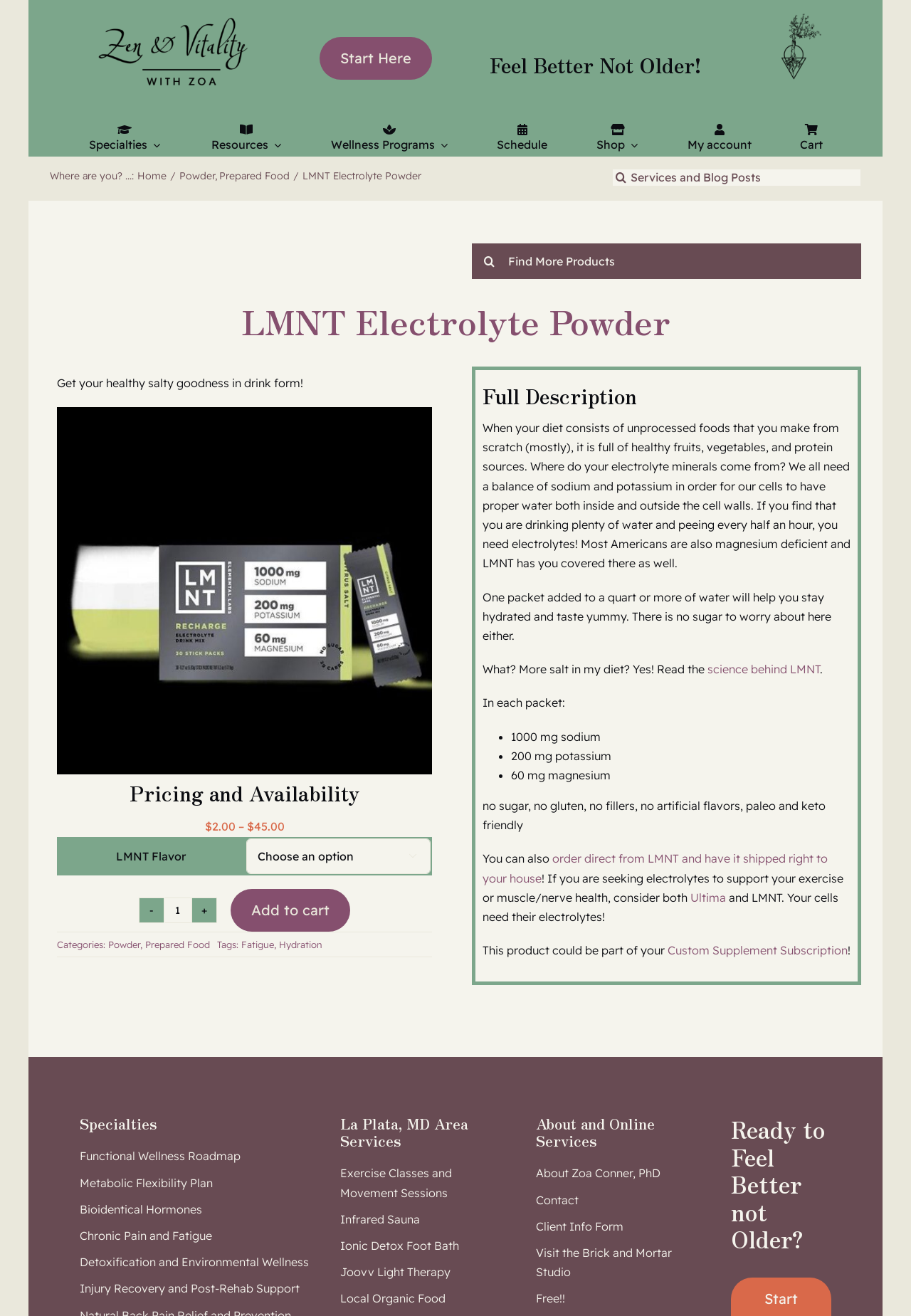Explain the contents of the webpage comprehensively.

This webpage is about LMNT Electrolyte Powder, a healthy drink supplement. At the top, there is a logo of Zen and Vitality with Zoa, accompanied by a link to "Z-V words black". Next to it, there is a link to "Start Here". Below these elements, a heading "Feel Better Not Older!" is displayed.

On the top-right corner, there is a navigation menu "Zoa's Menu" with links to "Specialties", "Resources", "Wellness Programs", "Schedule", "Shop", "My account", and "Cart". Below this menu, there is another navigation menu "Breadcrumb" with links to "Home", "Powder", and "Prepared Food".

In the main content area, there is a search bar with a button and a placeholder text "Search for:". Below the search bar, a heading "LMNT Electrolyte Powder" is displayed, followed by a brief description "Get your healthy salty goodness in drink form!". There is also a link to "LMNT electrolyte powder" with an accompanying image.

The webpage then displays pricing and availability information, including the price range "$2.00 – $45.00" and a dropdown menu to select the flavor. There are also buttons to decrease or increase the product quantity and an "Add to cart" button.

Below the pricing information, there are categories and tags related to the product, including "Powder", "Prepared Food", "Fatigue", "Hydration", and more.

The webpage then provides a full description of the product, explaining its benefits, ingredients, and usage. The description is divided into several paragraphs, with links to additional resources, such as the science behind LMNT and a custom supplement subscription.

Finally, at the bottom of the webpage, there is a heading "Specialties" with links to "Functional Wellness Roadmap" and "Metabolic Flexibility Plan".